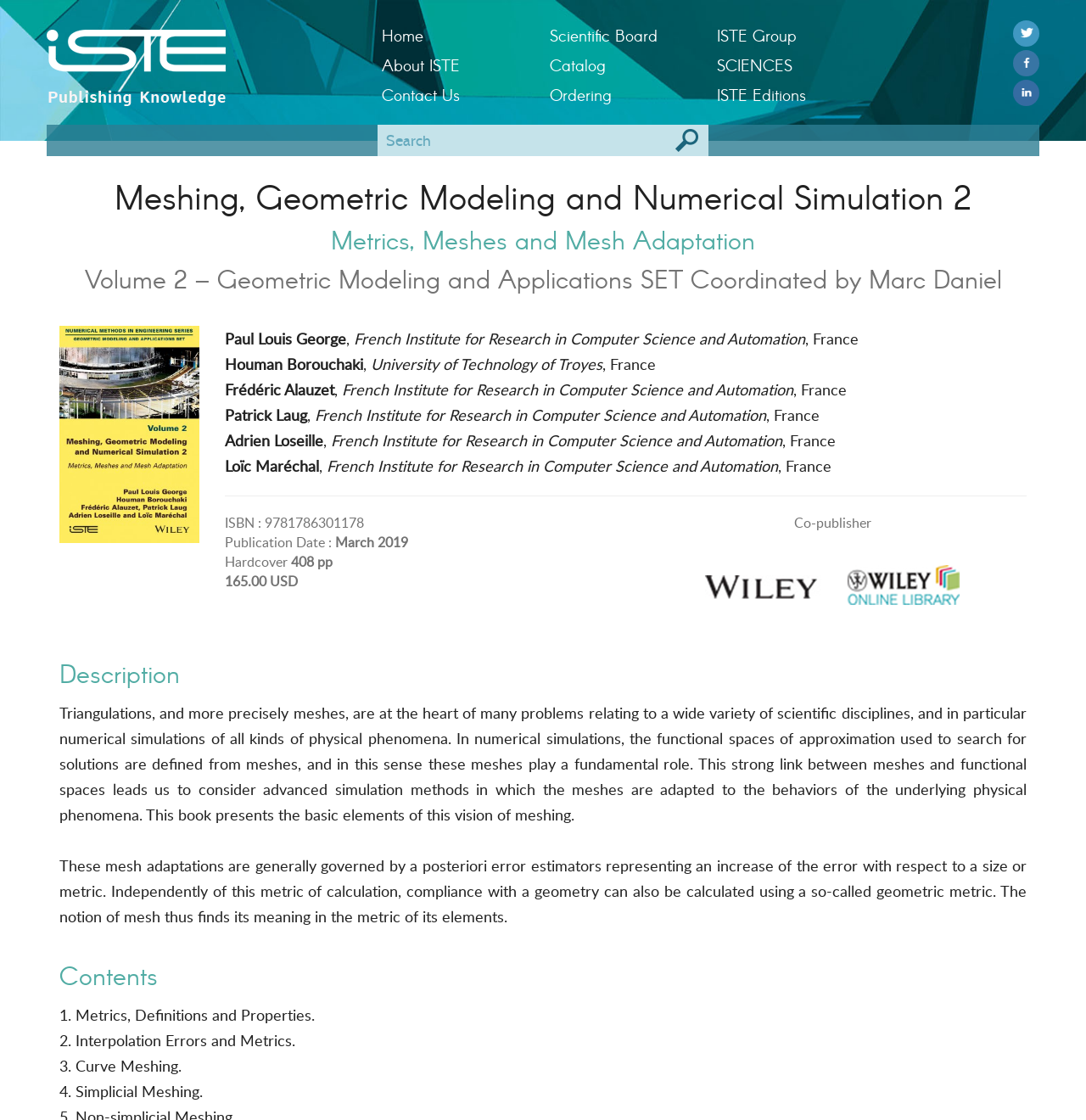Please specify the bounding box coordinates of the area that should be clicked to accomplish the following instruction: "View the 'SCIENCES' section". The coordinates should consist of four float numbers between 0 and 1, i.e., [left, top, right, bottom].

[0.66, 0.045, 0.791, 0.071]